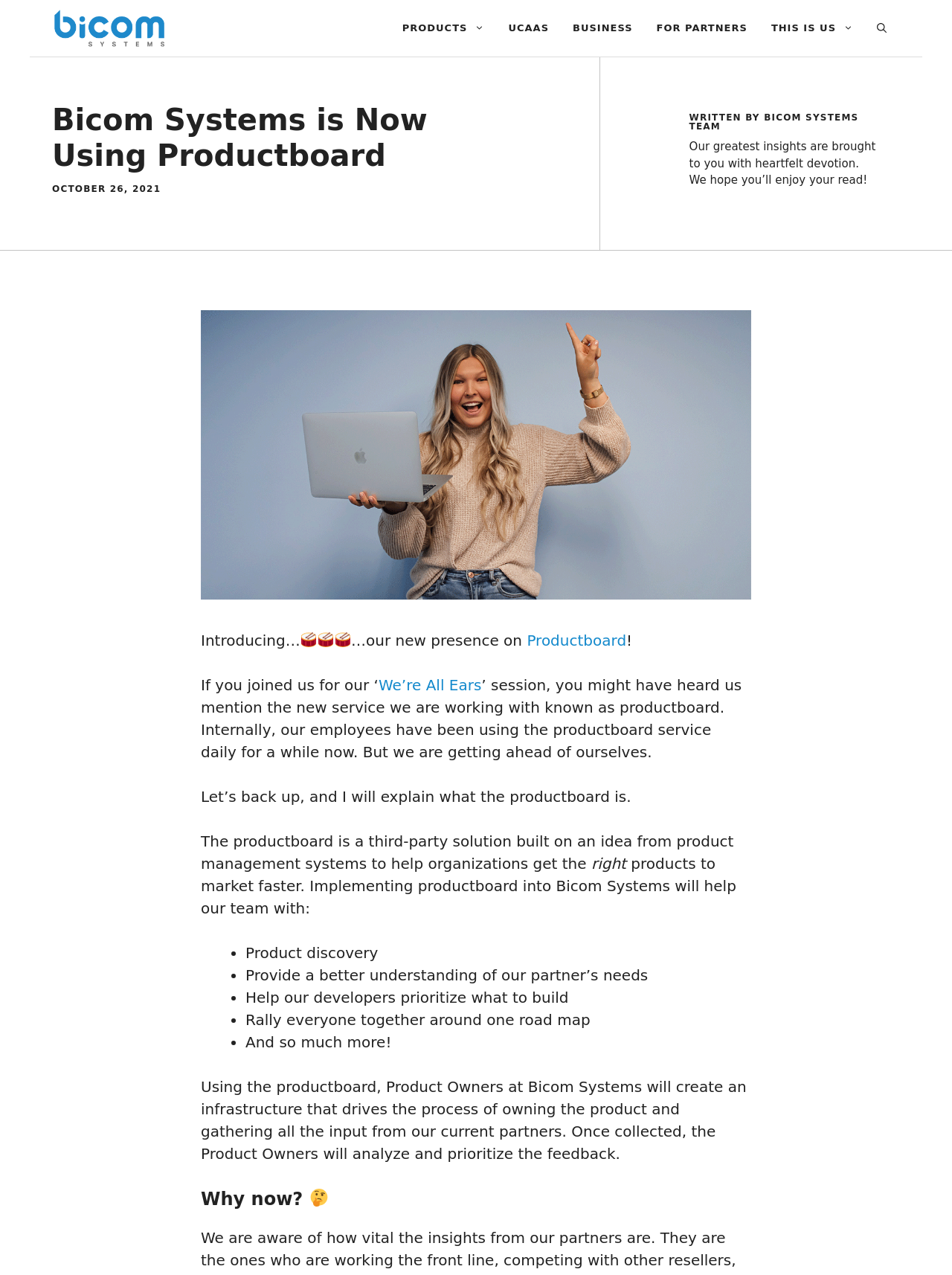Determine the bounding box coordinates of the element's region needed to click to follow the instruction: "Visit the 'Productboard' page". Provide these coordinates as four float numbers between 0 and 1, formatted as [left, top, right, bottom].

[0.553, 0.495, 0.658, 0.509]